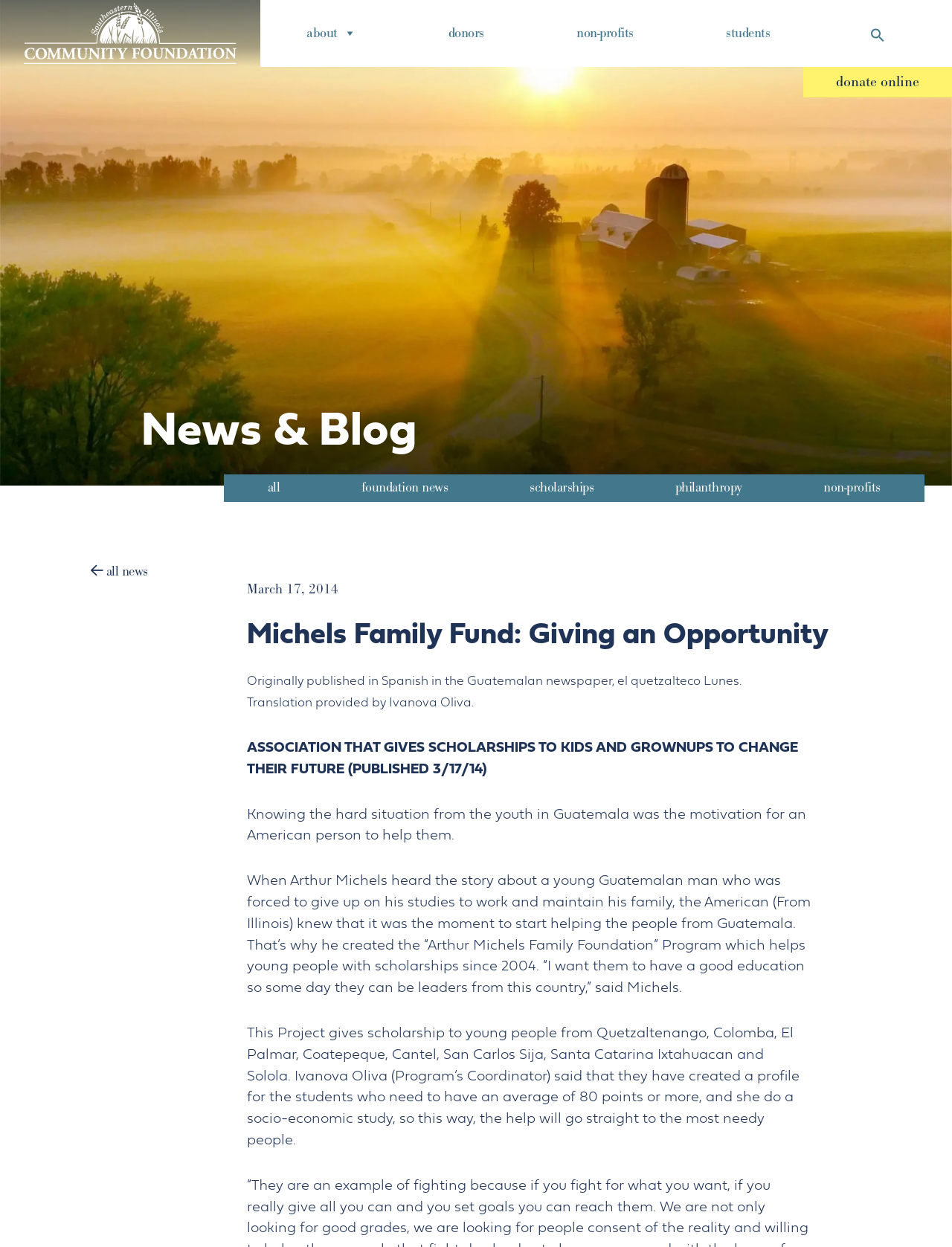Write an elaborate caption that captures the essence of the webpage.

The webpage is about the Michels Family Fund, which provides scholarships to kids and adults to change their future. At the top, there is a main navigation menu with links to the Southeastern Illinois Community Foundation, about, donors, non-profits, students, and a search icon. Below the navigation menu, there is a prominent call-to-action button to donate online.

The main content of the page is divided into two sections. On the left, there is a section titled "News & Blog" with links to all news, foundation news, scholarships, philanthropy, and non-profits. On the right, there is a news article titled "Michels Family Fund: Giving an Opportunity" with a publication date of March 17, 2014. The article tells the story of Arthur Michels, an American from Illinois who created a foundation to provide scholarships to young people in Guatemala. The foundation has been helping students from various regions in Guatemala since 2004, with the goal of providing them with a good education so they can become leaders in their country. The article also mentions Ivanova Oliva, the program's coordinator, who conducts socio-economic studies to ensure the help reaches the most needy people.